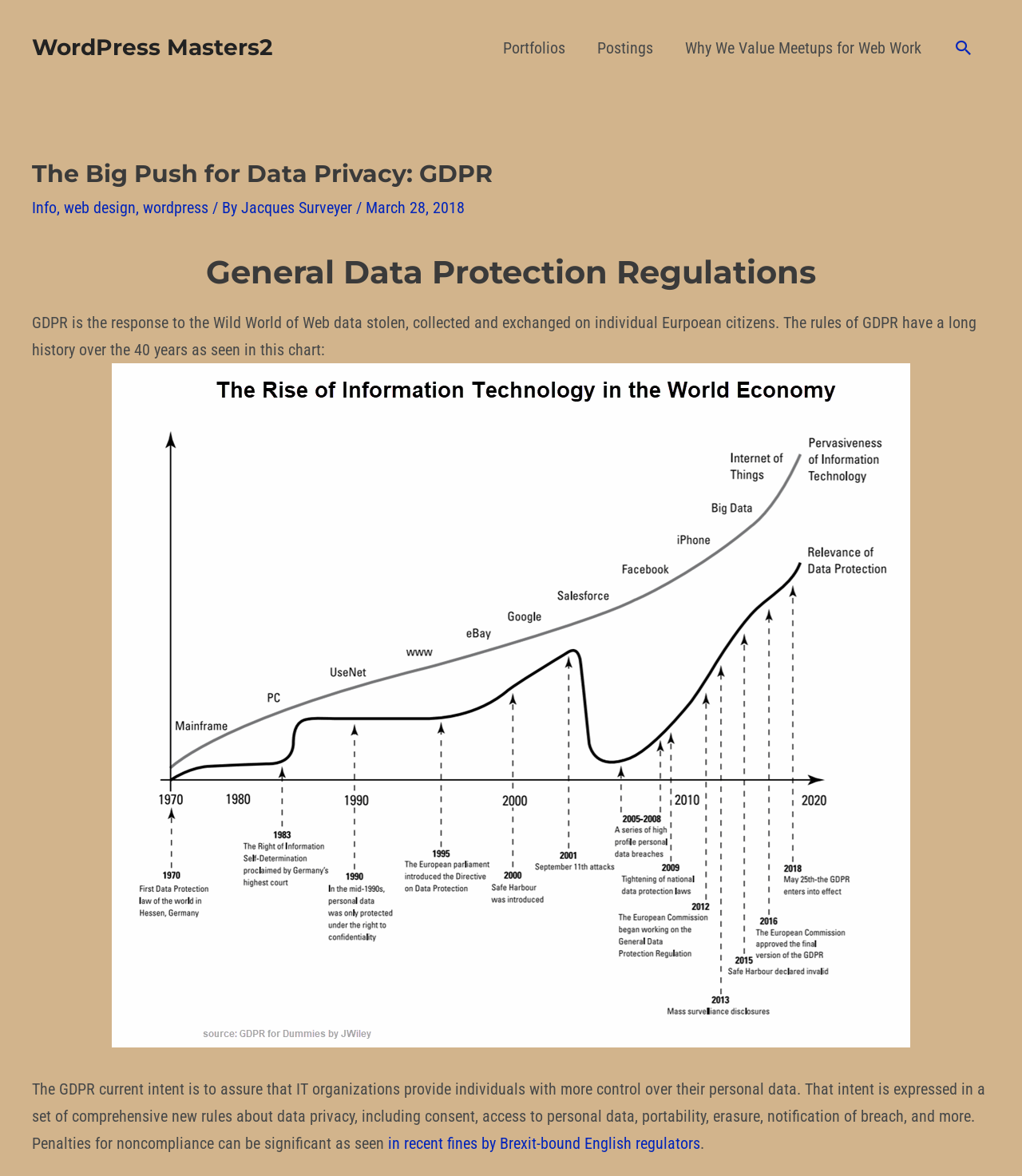Who wrote the article?
Please respond to the question with as much detail as possible.

The author's name is mentioned in the webpage content, specifically in the section that says 'By Jacques Surveyer'.